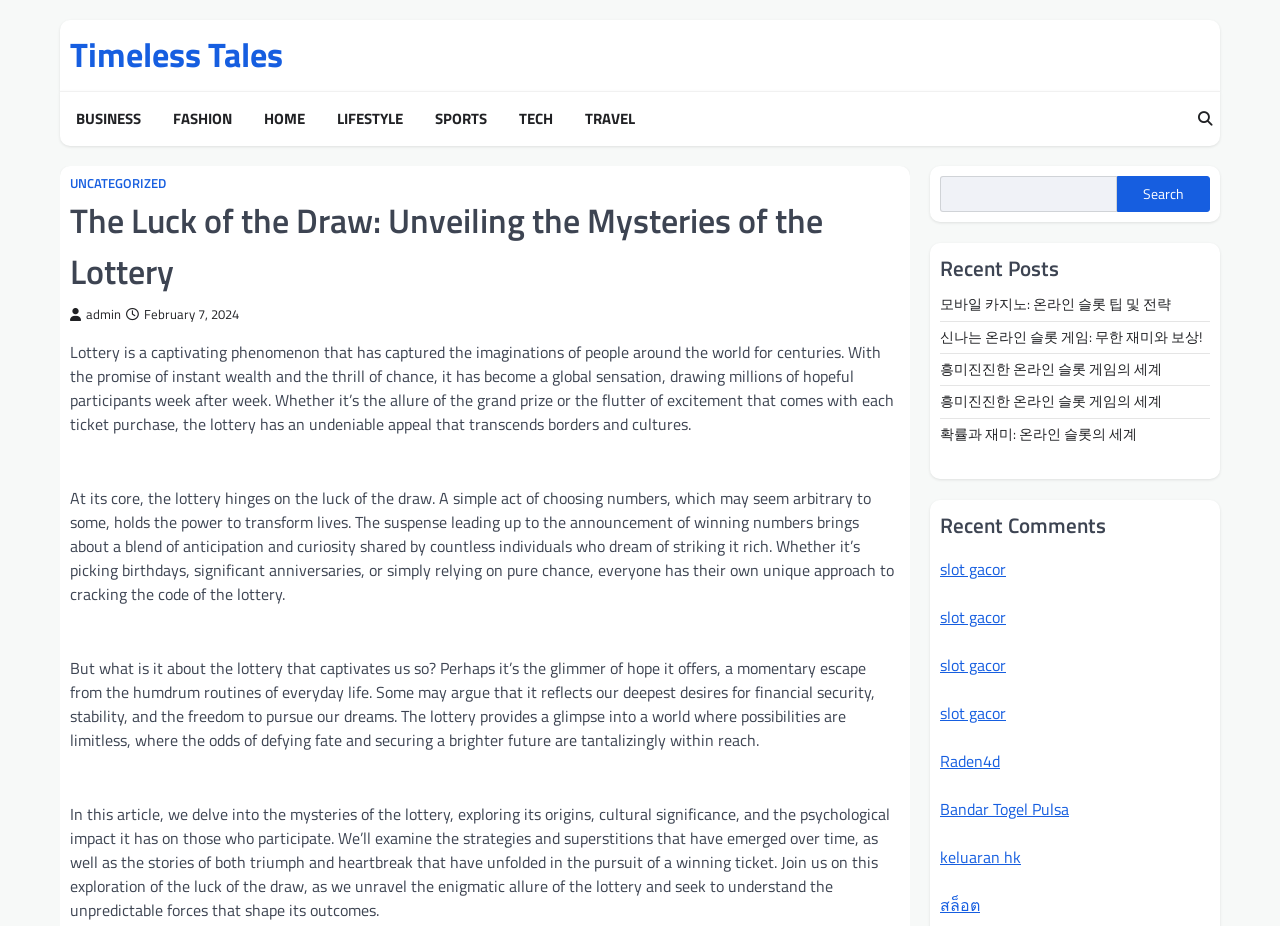Please specify the bounding box coordinates for the clickable region that will help you carry out the instruction: "Click on the 'Timeless Tales' link".

[0.055, 0.031, 0.221, 0.086]